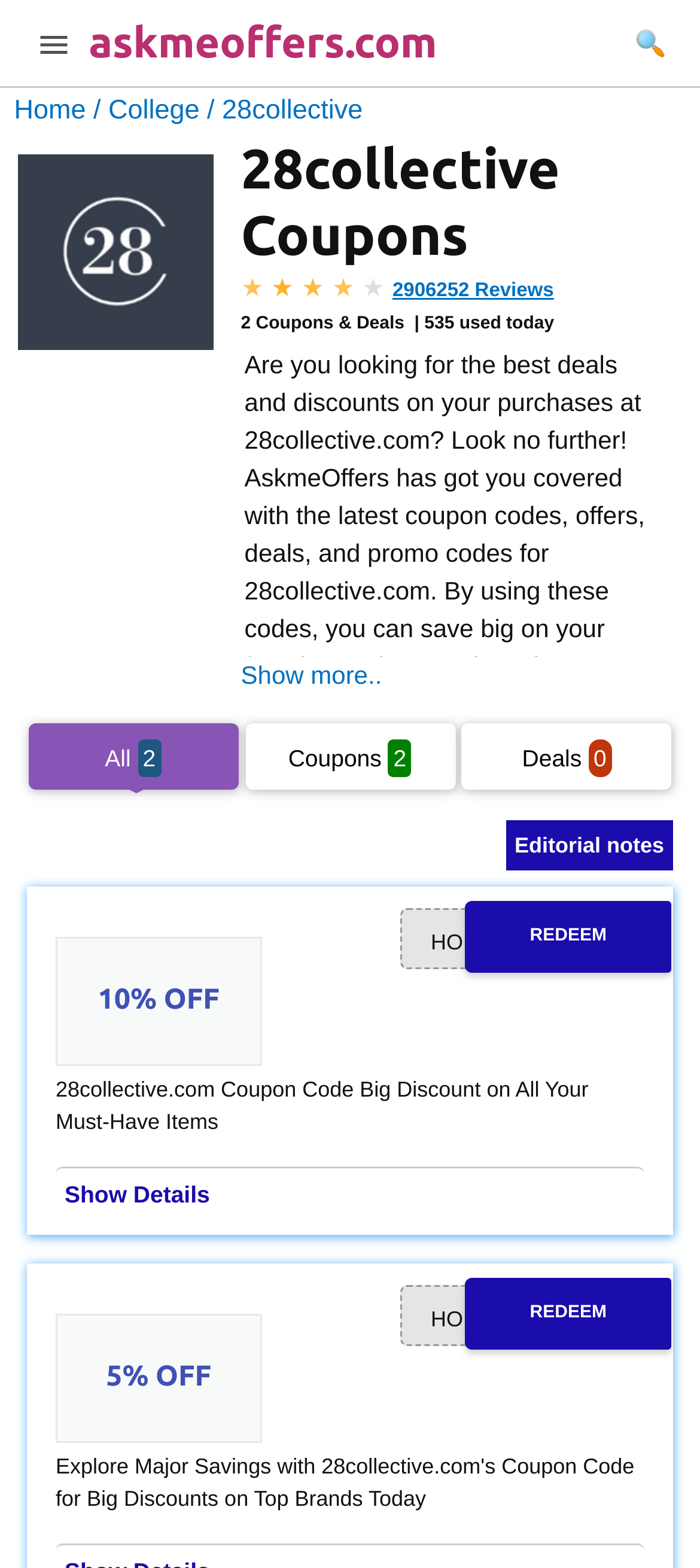Consider the image and give a detailed and elaborate answer to the question: 
How many coupons and deals are available?

The number of coupons and deals can be found in the section '2 Coupons & Deals' on the webpage, which is located below the search bar and above the coupon codes.